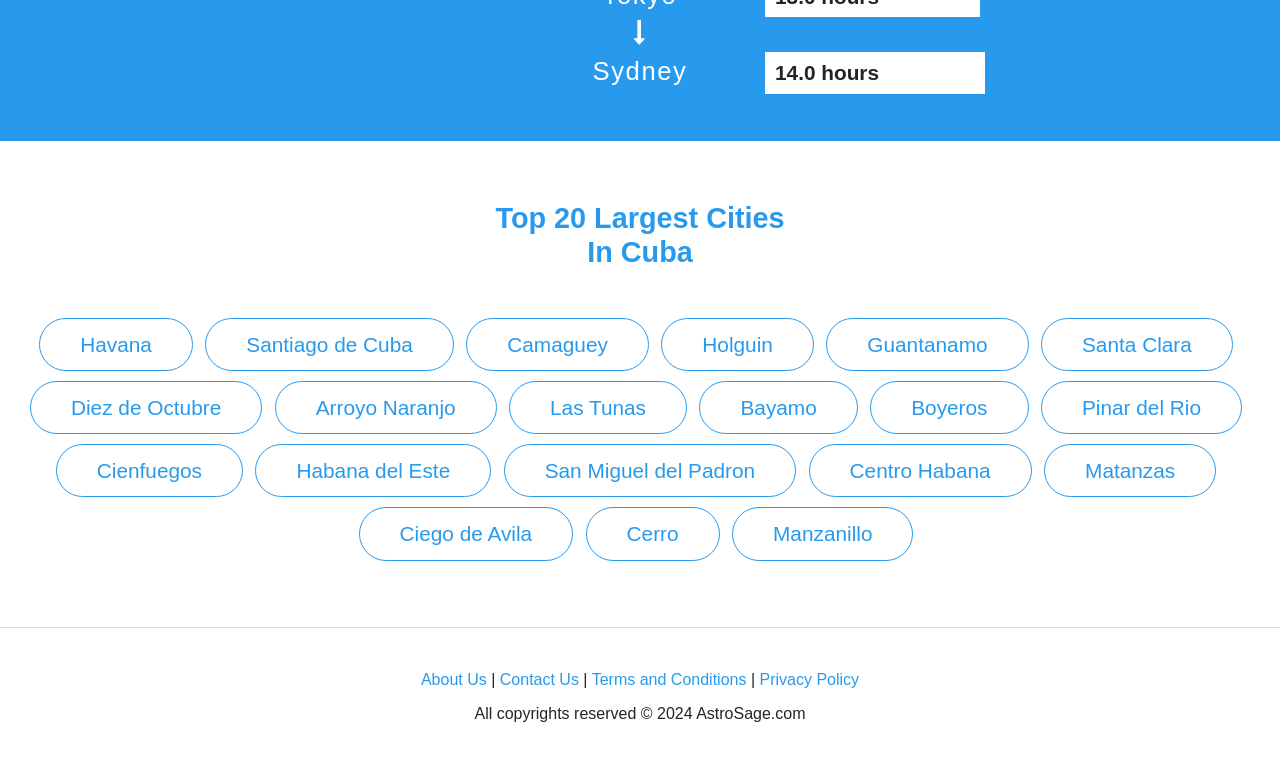What is the copyright year of AstroSage.com?
Give a comprehensive and detailed explanation for the question.

At the bottom of the webpage, there is a copyright notice that includes the year 2024, indicating that the copyright year of AstroSage.com is 2024.